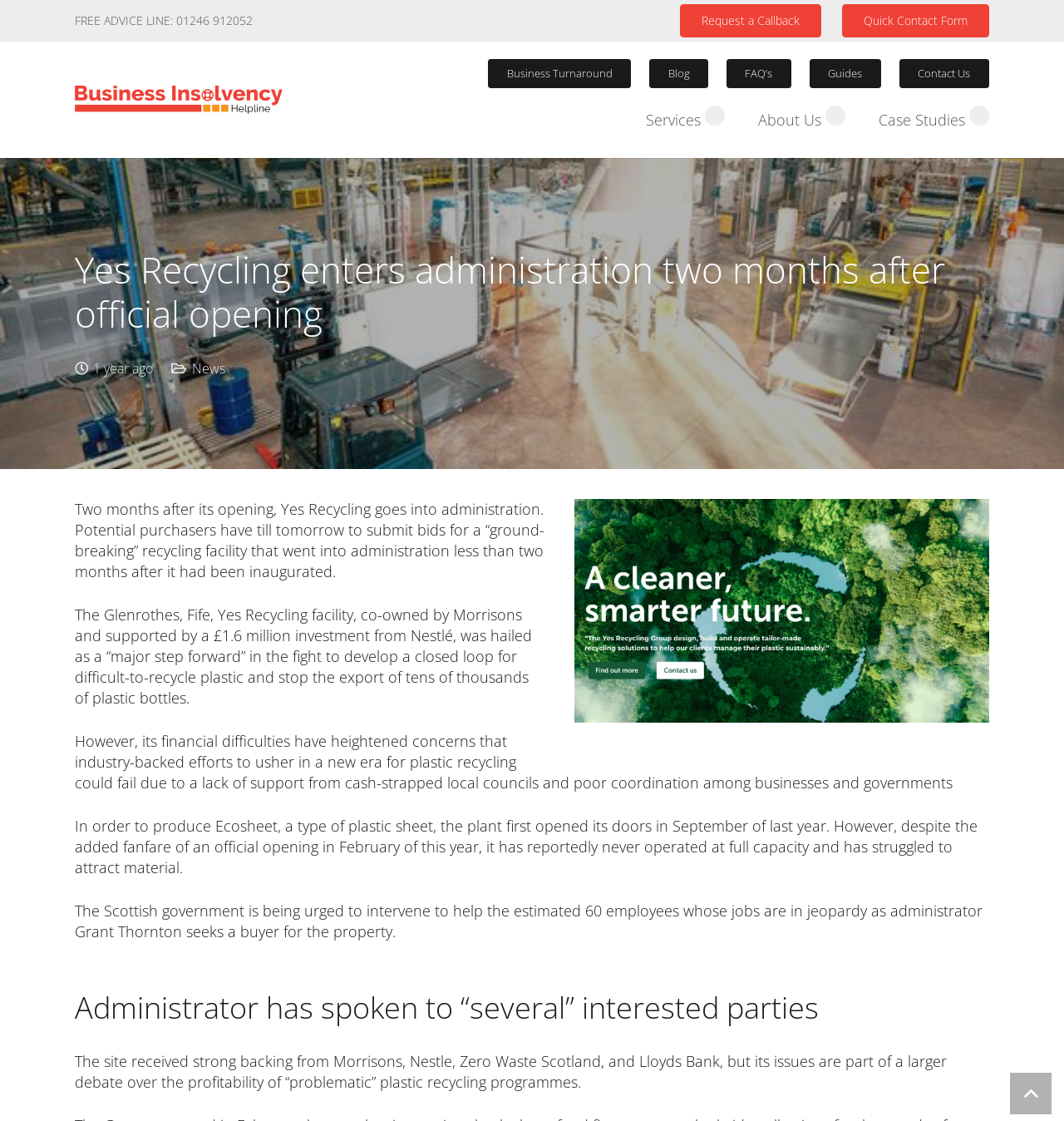Extract the main heading from the webpage content.

Yes Recycling enters administration two months after official opening